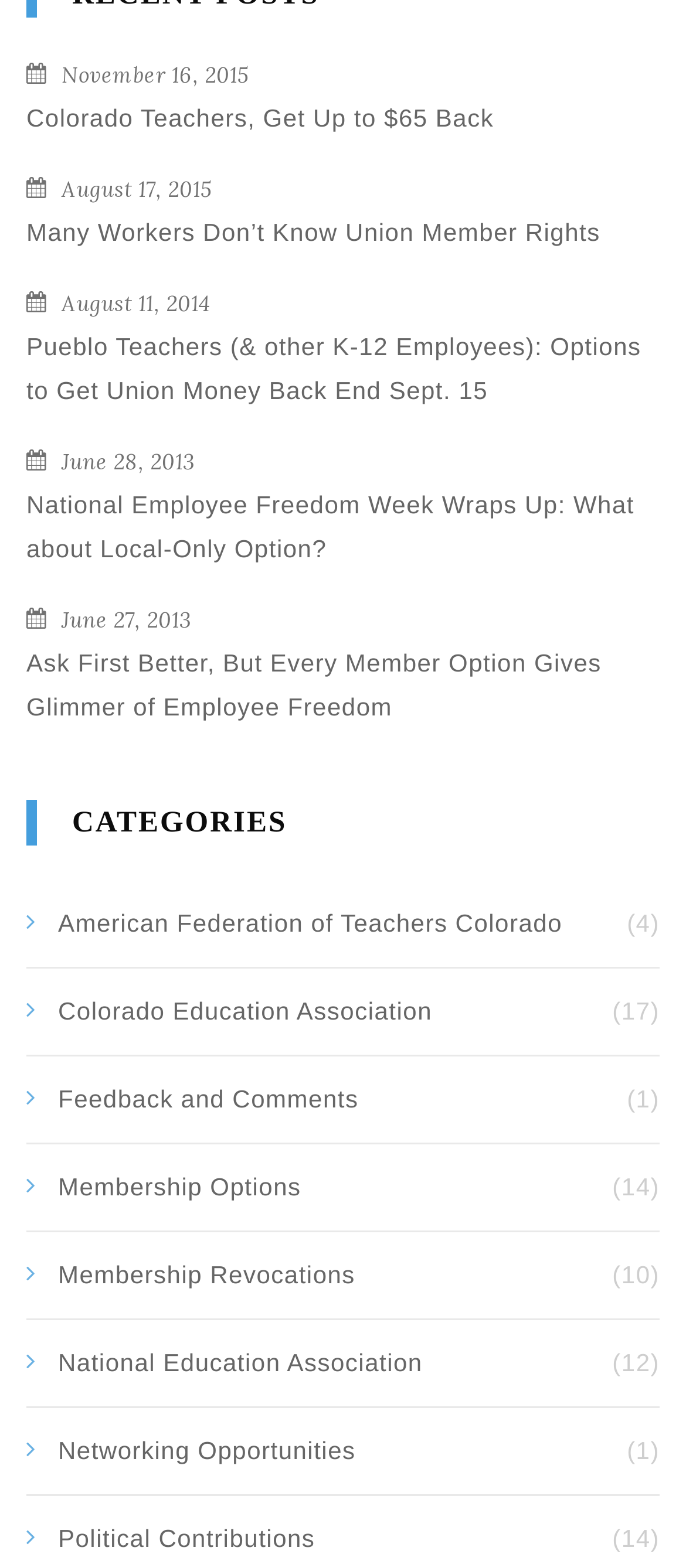What is the position of the 'Feedback and Comments' category?
Examine the image and give a concise answer in one word or a short phrase.

third